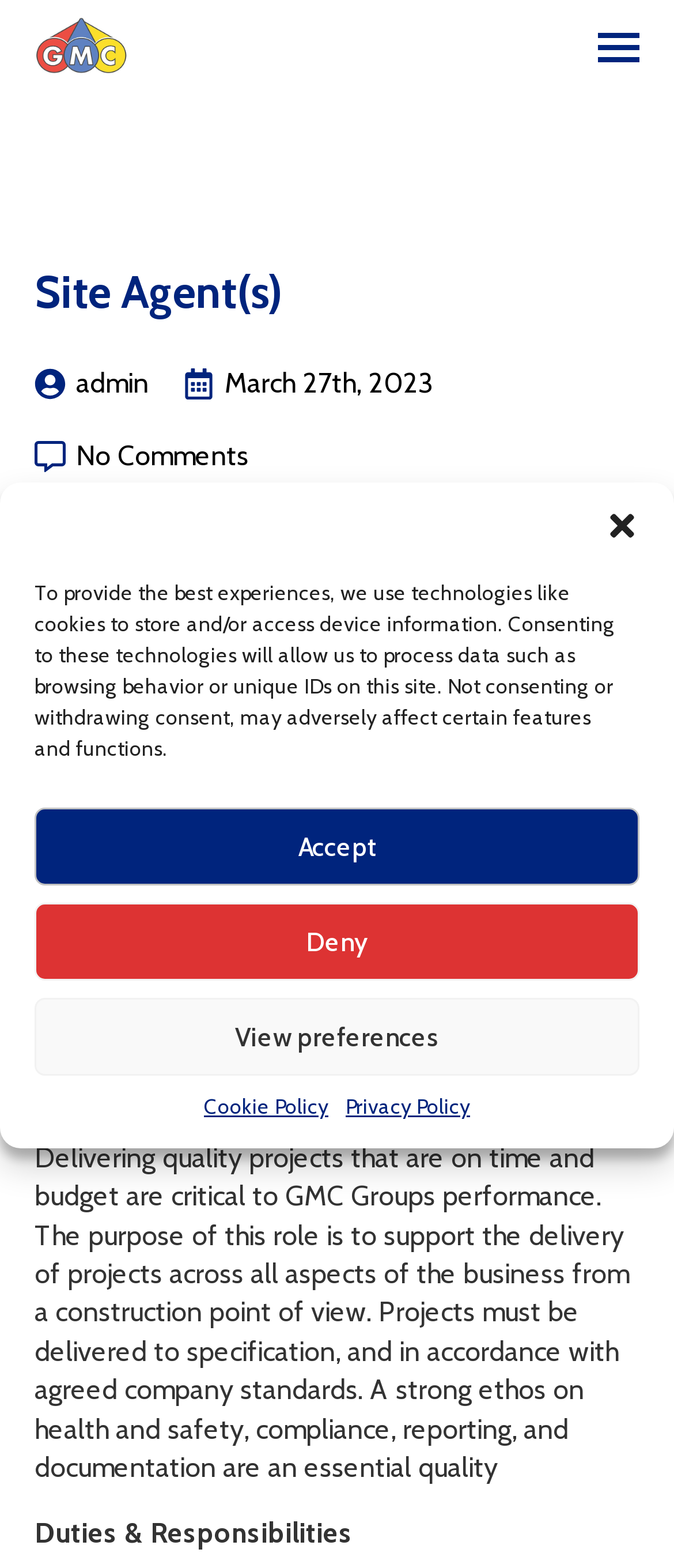Bounding box coordinates are specified in the format (top-left x, top-left y, bottom-right x, bottom-right y). All values are floating point numbers bounded between 0 and 1. Please provide the bounding box coordinate of the region this sentence describes: Deny

[0.051, 0.576, 0.949, 0.626]